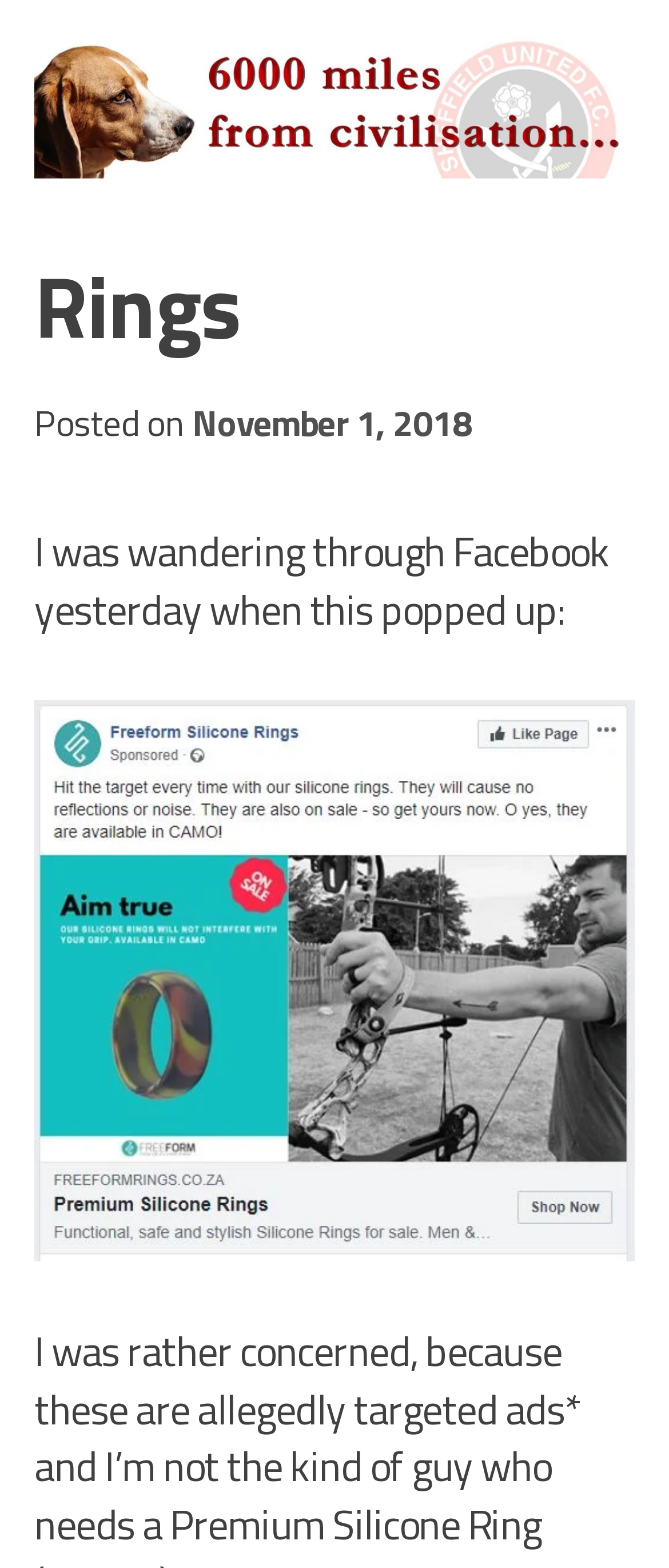Give a one-word or short-phrase answer to the following question: 
How many elements are there in the header?

3